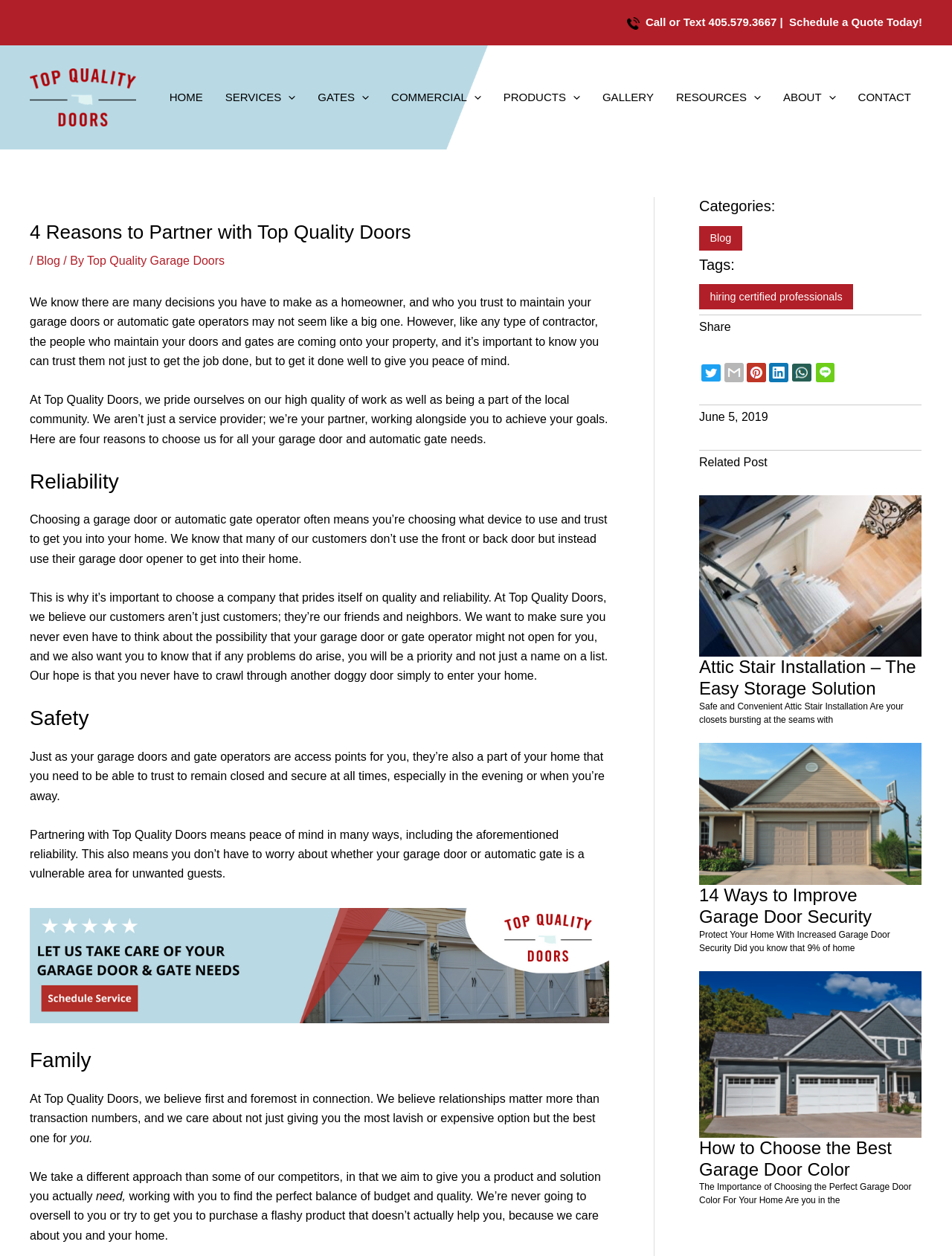What is the name of the company?
Please respond to the question with a detailed and thorough explanation.

I found the company name by looking at the logo on the top left corner of the webpage, which says 'TopQualityDoors_Logo-3_Color-1'.